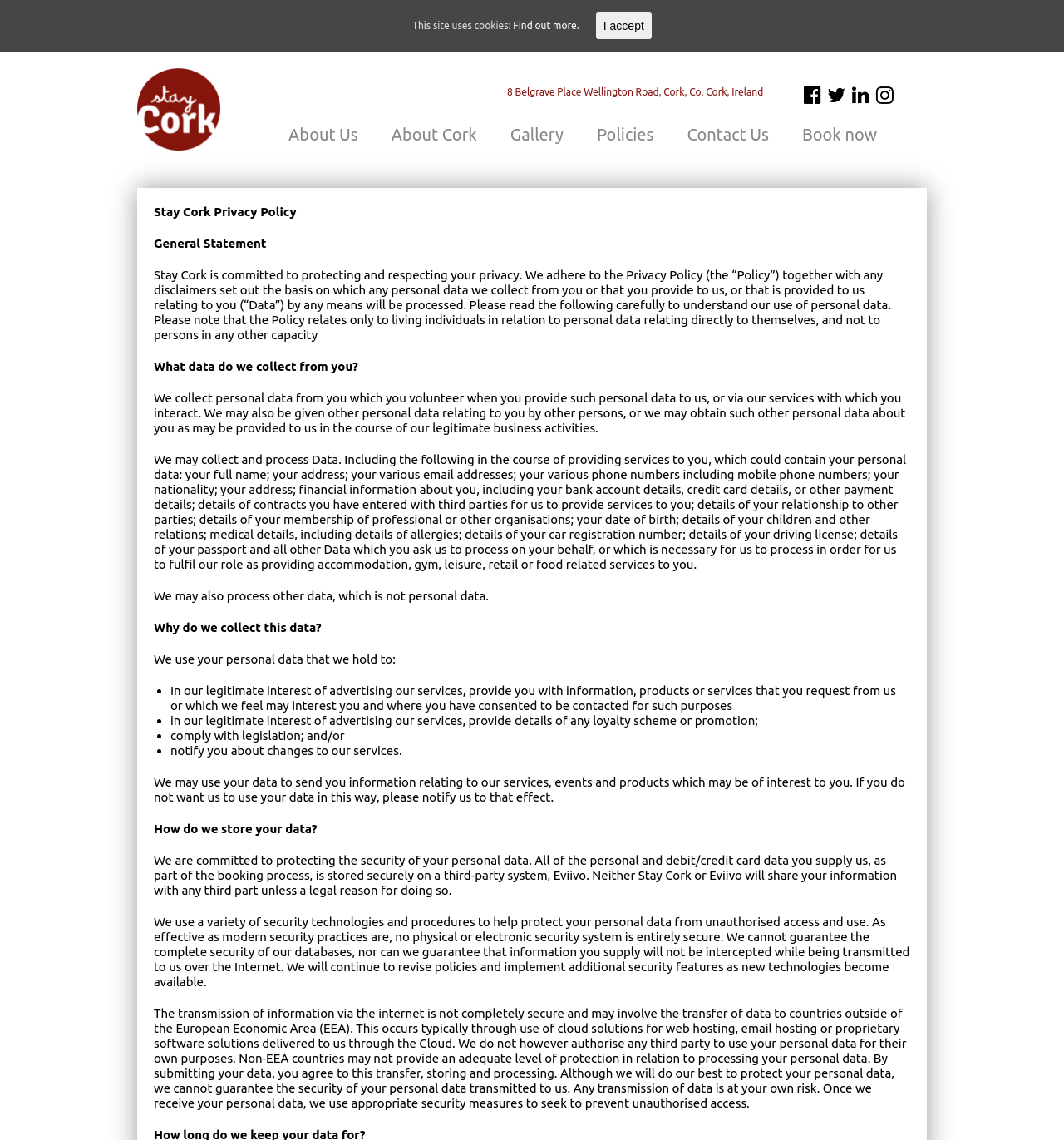Why does the company collect personal data?
Look at the image and respond with a one-word or short-phrase answer.

For legitimate interests